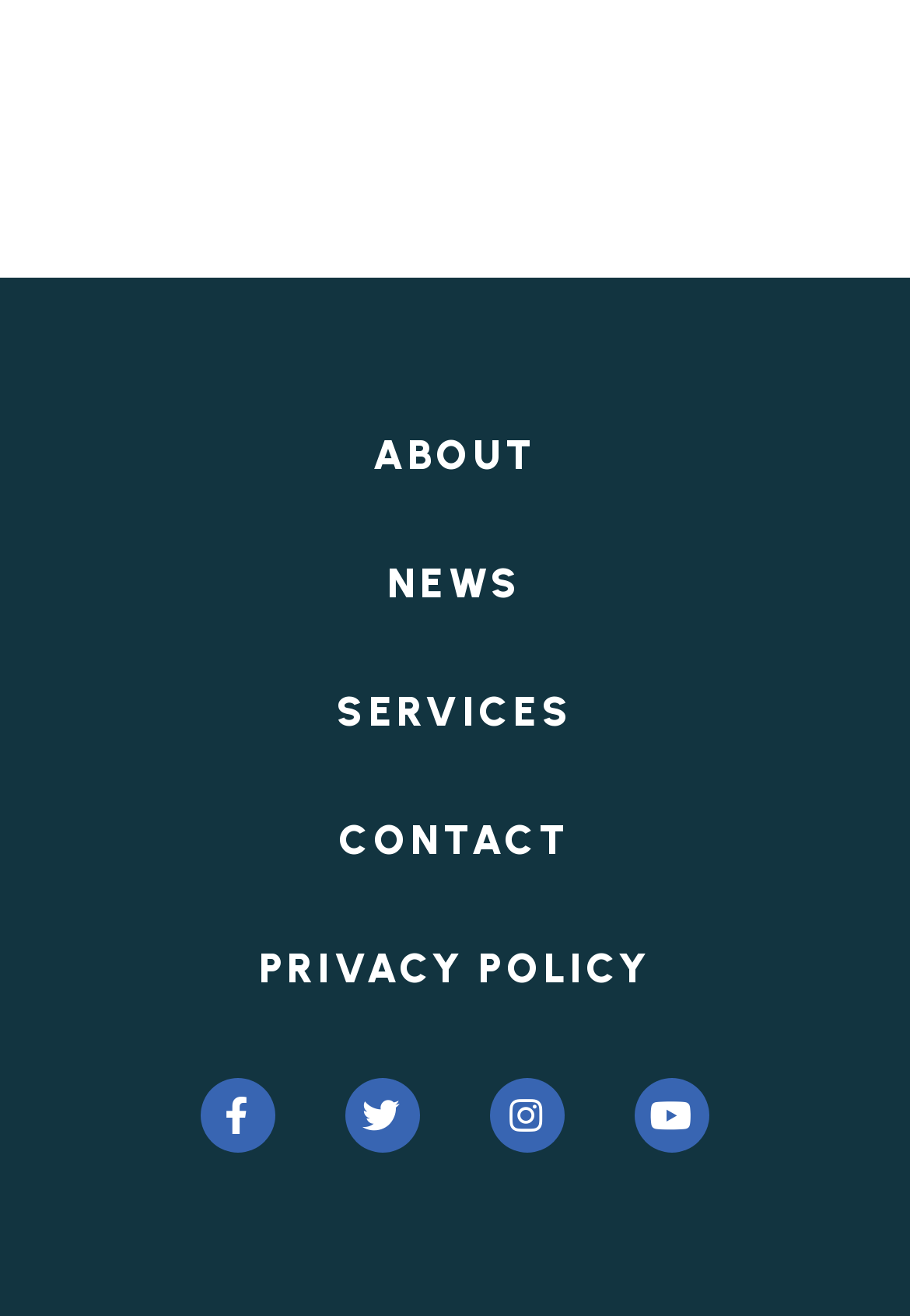Kindly determine the bounding box coordinates for the area that needs to be clicked to execute this instruction: "visit Facebook page".

[0.221, 0.819, 0.303, 0.875]